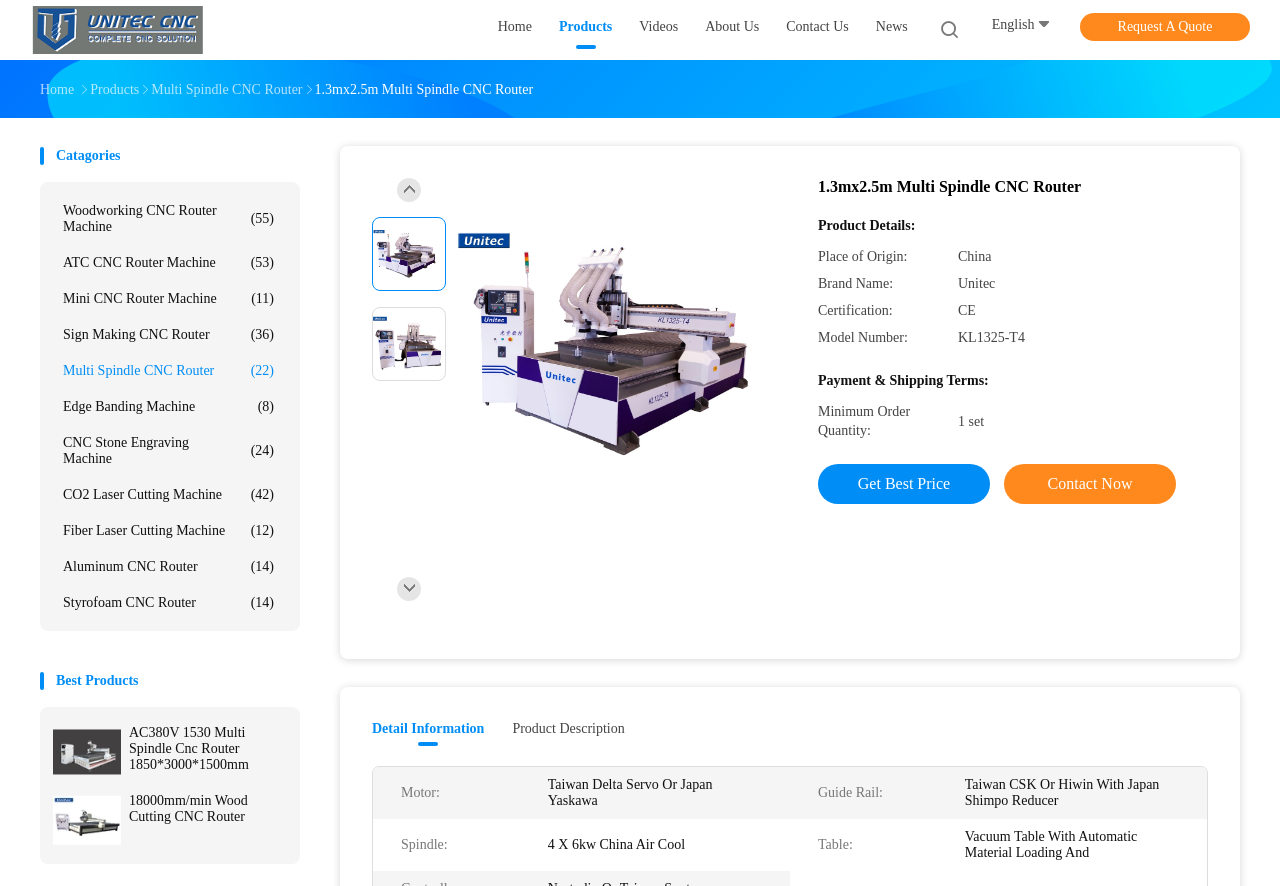Provide the bounding box coordinates of the HTML element this sentence describes: "Styrofoam CNC Router(14)". The bounding box coordinates consist of four float numbers between 0 and 1, i.e., [left, top, right, bottom].

[0.041, 0.66, 0.222, 0.701]